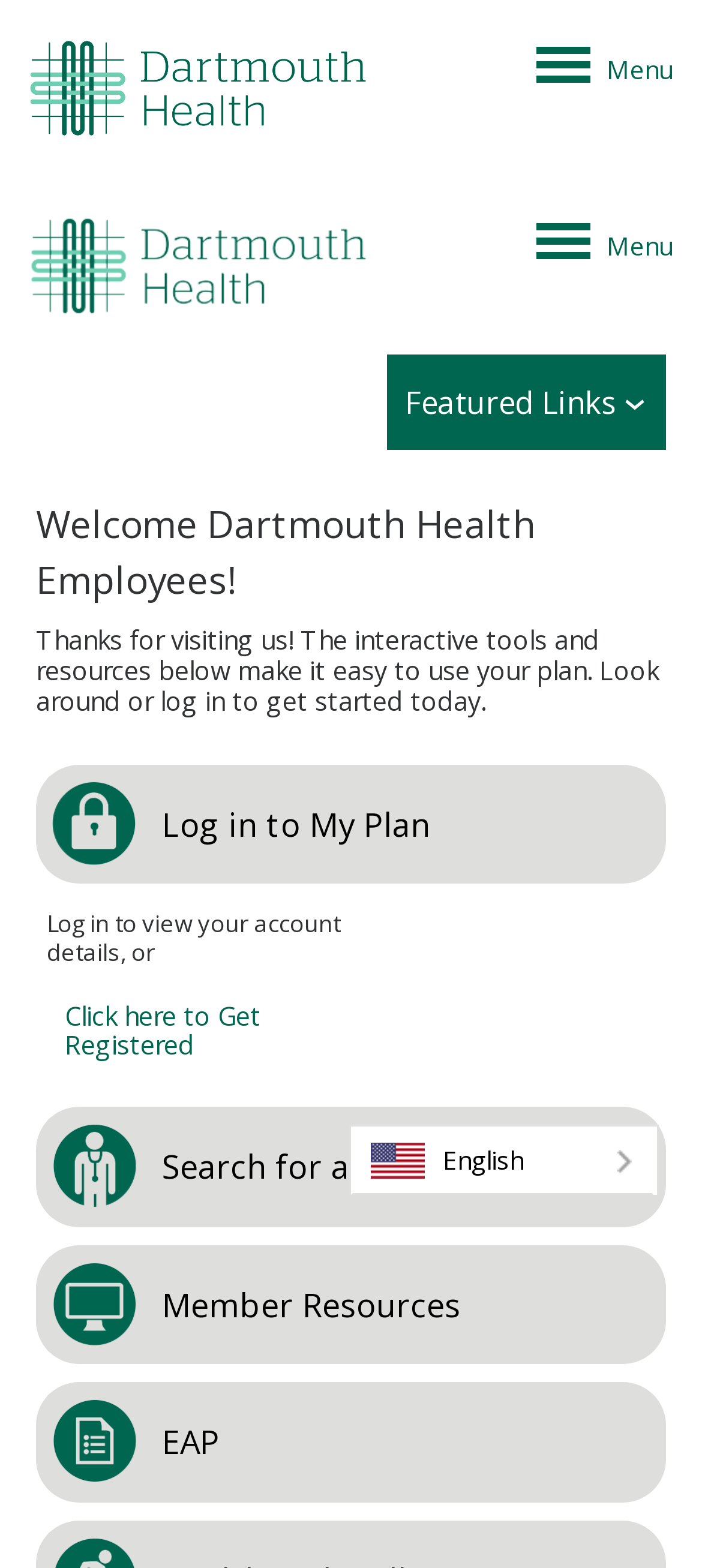Determine the bounding box coordinates of the clickable region to carry out the instruction: "Click on the login button".

[0.051, 0.488, 0.949, 0.564]